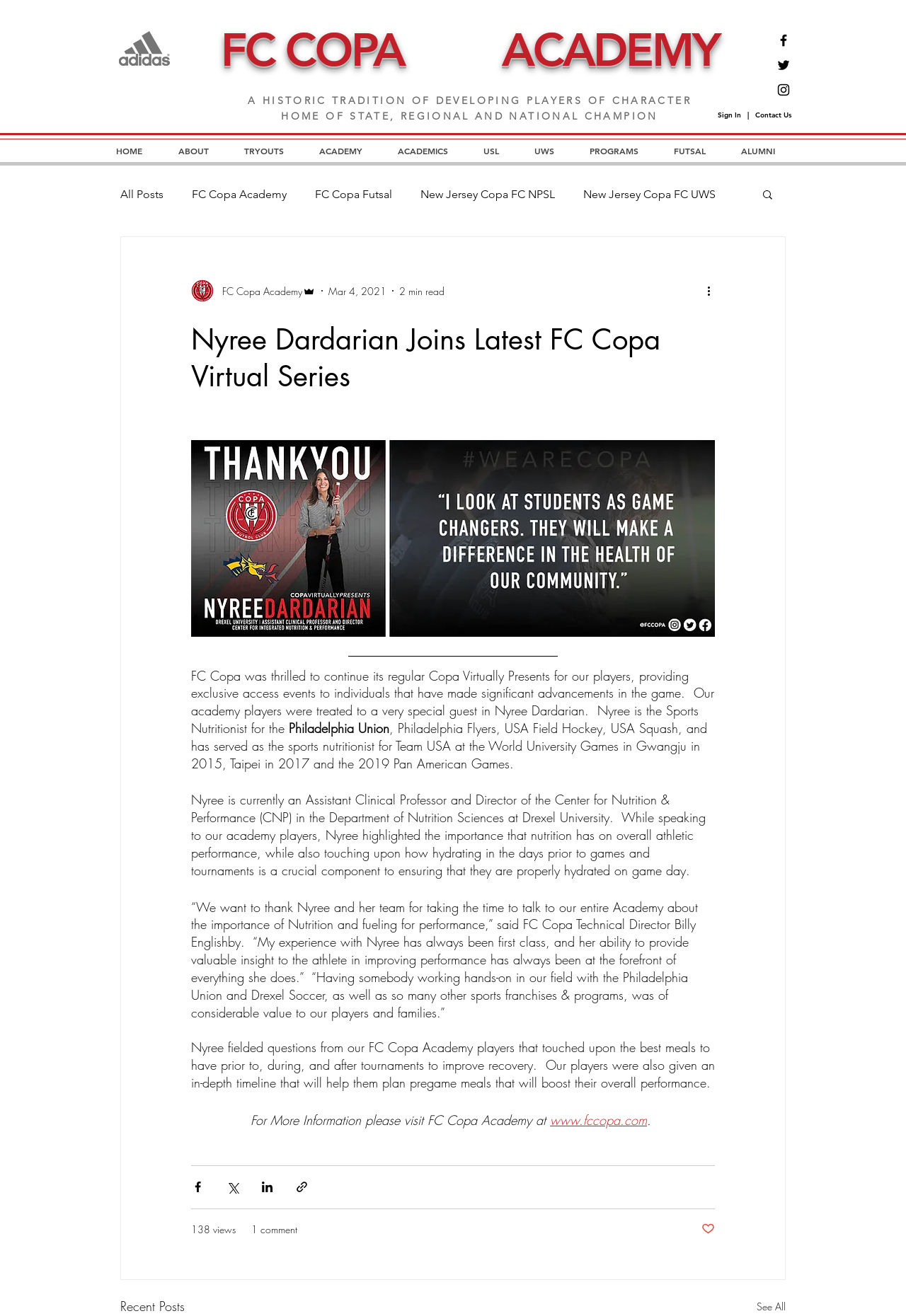How many views does the article have?
Please analyze the image and answer the question with as much detail as possible.

The number of views can be found at the bottom of the article section where it is mentioned as '138 views'.